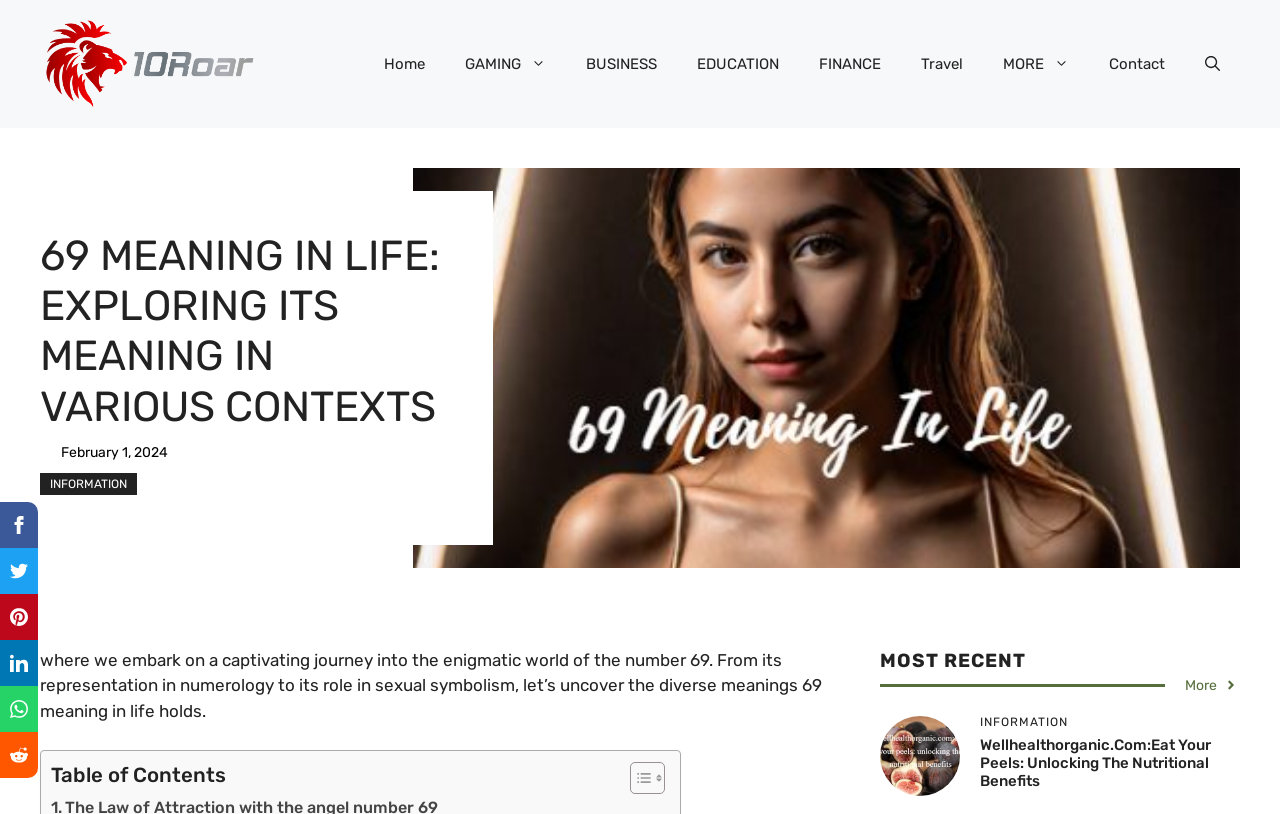Identify the bounding box coordinates of the section that should be clicked to achieve the task described: "View the 'Wellhealthorganic.Com:Eat Your Peels: Unlocking The Nutritional Benefits' article".

[0.766, 0.904, 0.969, 0.971]